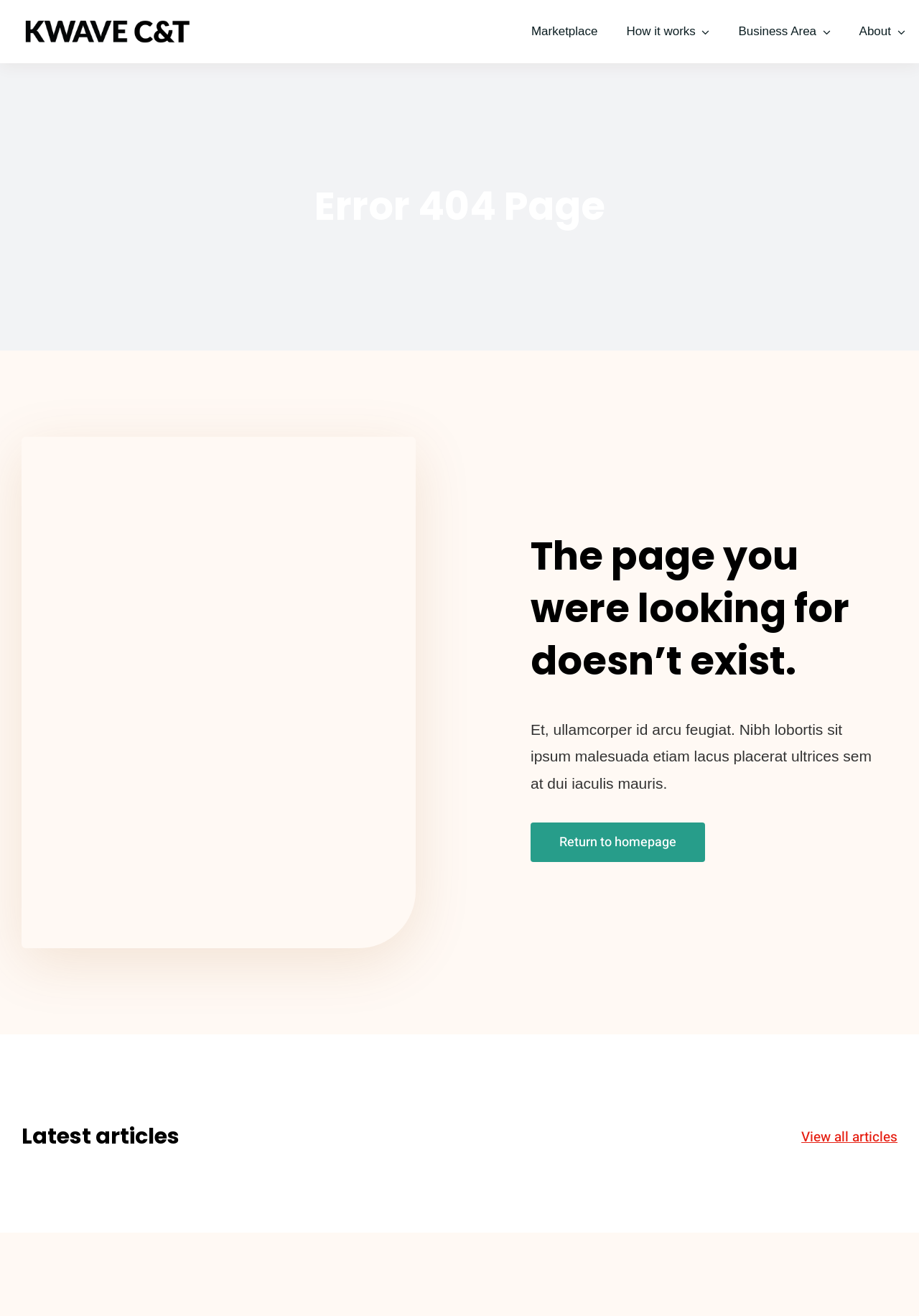For the element described, predict the bounding box coordinates as (top-left x, top-left y, bottom-right x, bottom-right y). All values should be between 0 and 1. Element description: Go to Top

[0.904, 0.68, 0.941, 0.699]